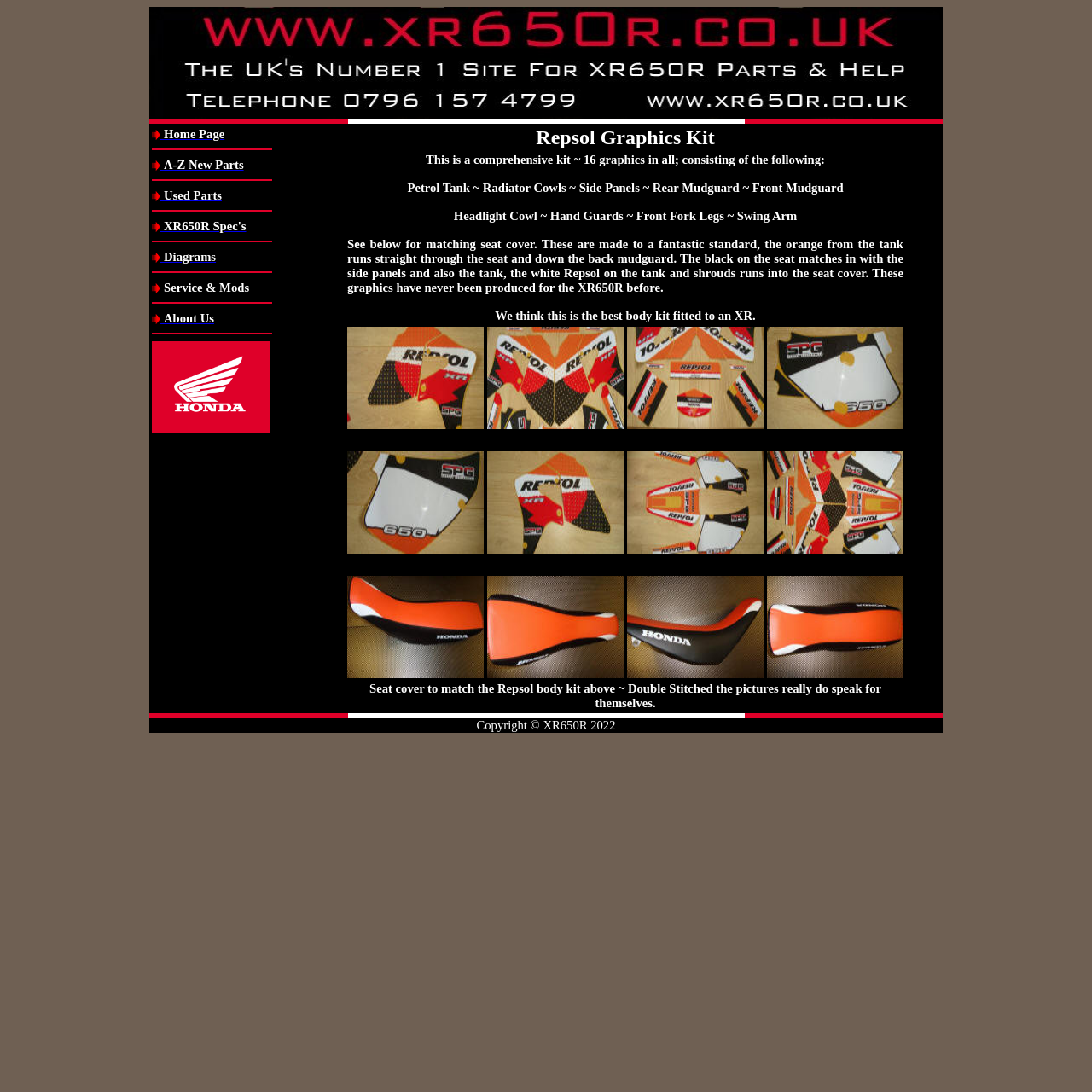Can you give a detailed response to the following question using the information from the image? What is the purpose of the seat cover mentioned on the webpage?

The seat cover is mentioned as an additional item that can be purchased to match the Repsol body kit, which suggests that its purpose is to provide a visually consistent look with the rest of the bike's graphics.